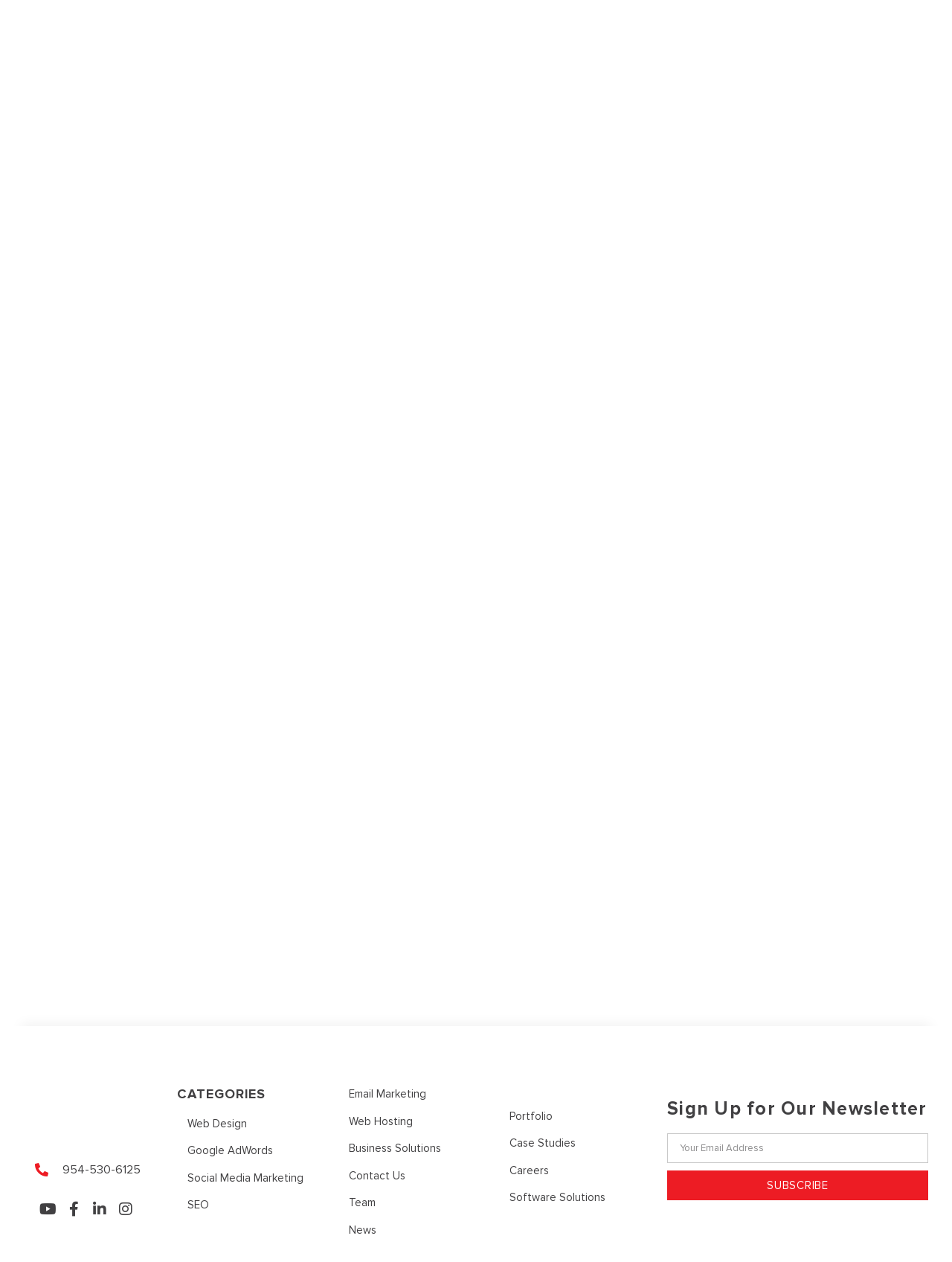Based on the image, give a detailed response to the question: What is the phone number on the webpage?

The phone number can be found on the top section of the webpage, which is a link element with the text '954-530-6125'.